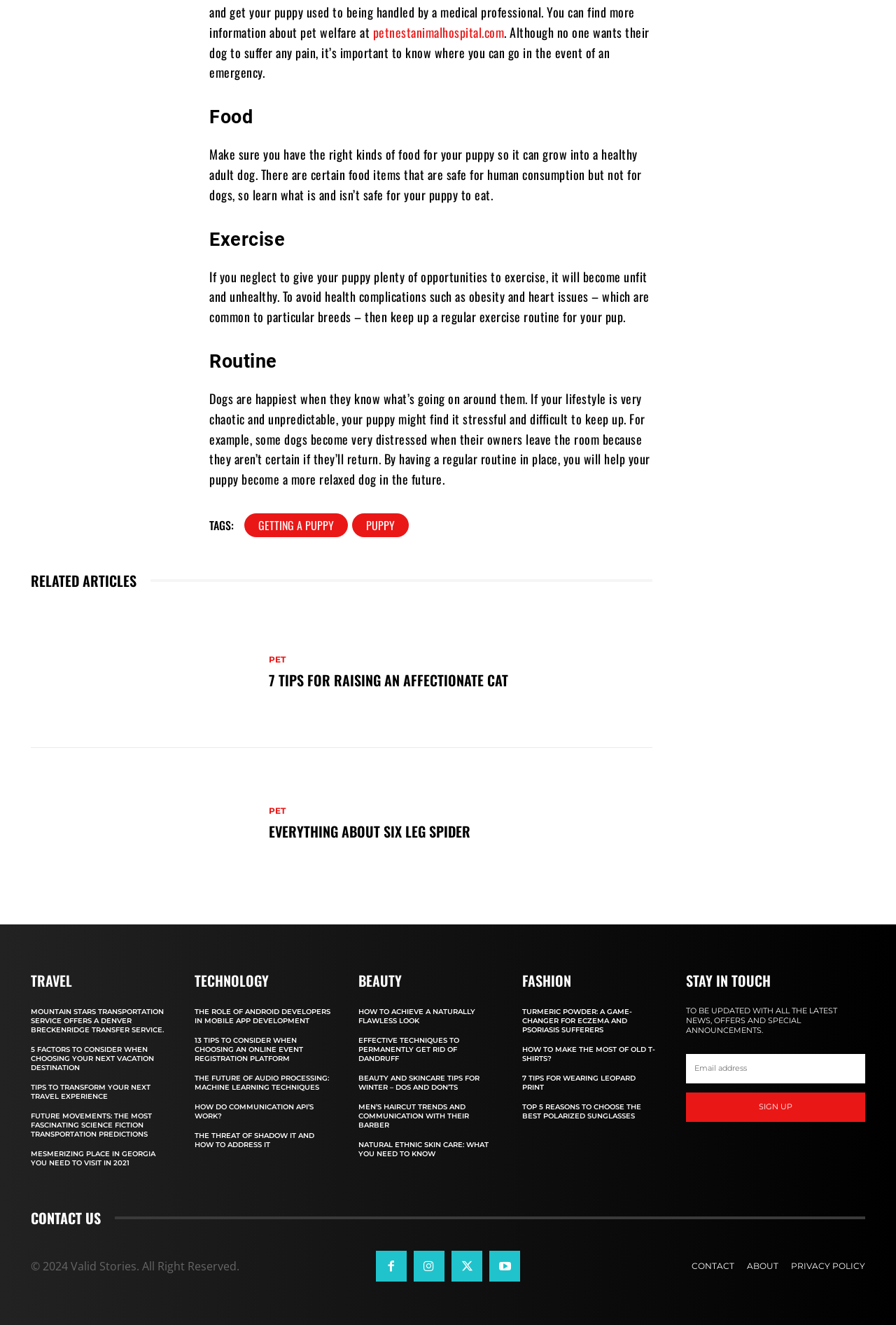Predict the bounding box coordinates for the UI element described as: "How Do Communication API’s Work?". The coordinates should be four float numbers between 0 and 1, presented as [left, top, right, bottom].

[0.217, 0.832, 0.35, 0.845]